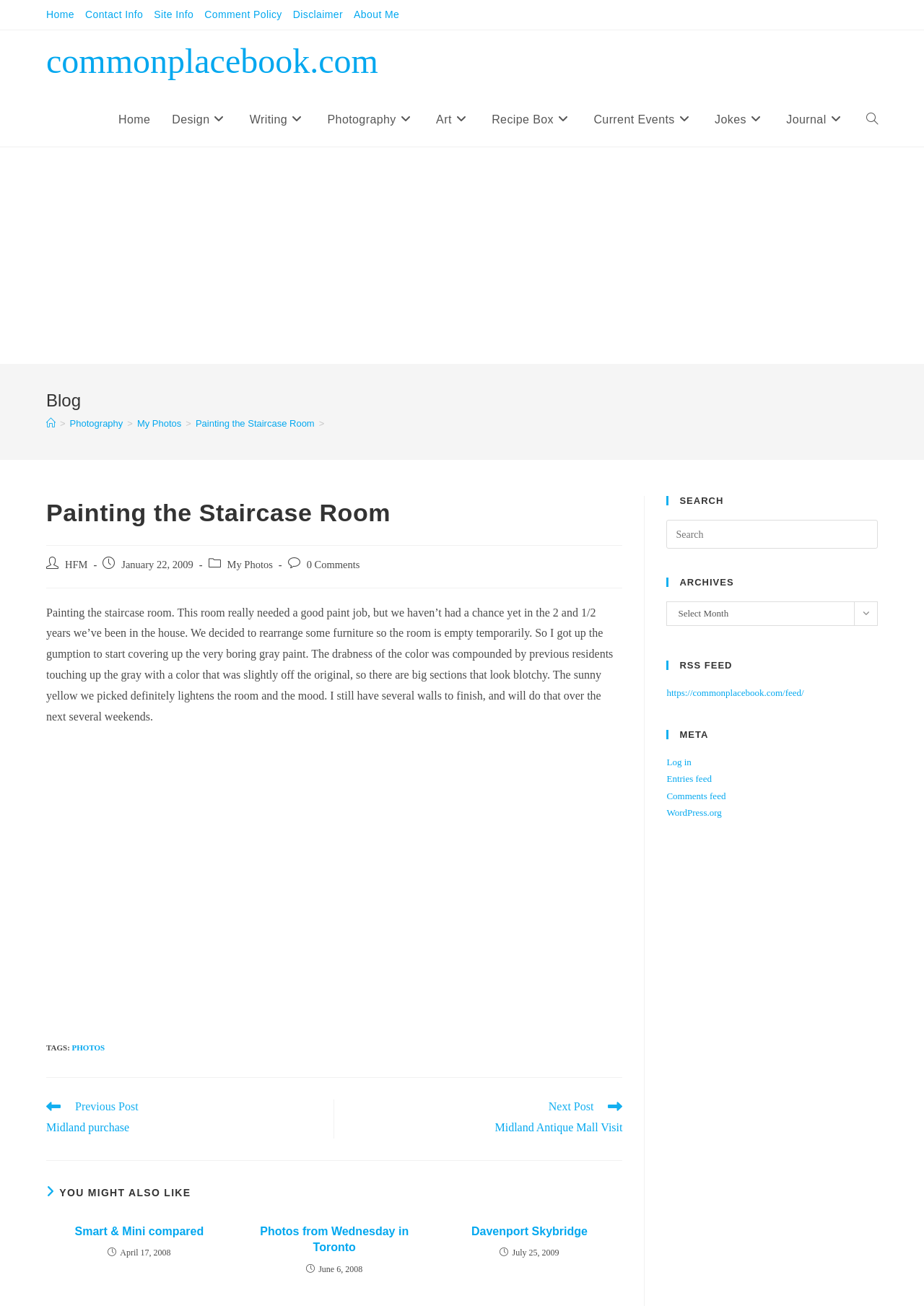Identify the bounding box coordinates for the UI element described as: "aria-label="Advertisement" name="aswift_1" title="Advertisement"".

[0.031, 0.118, 0.969, 0.273]